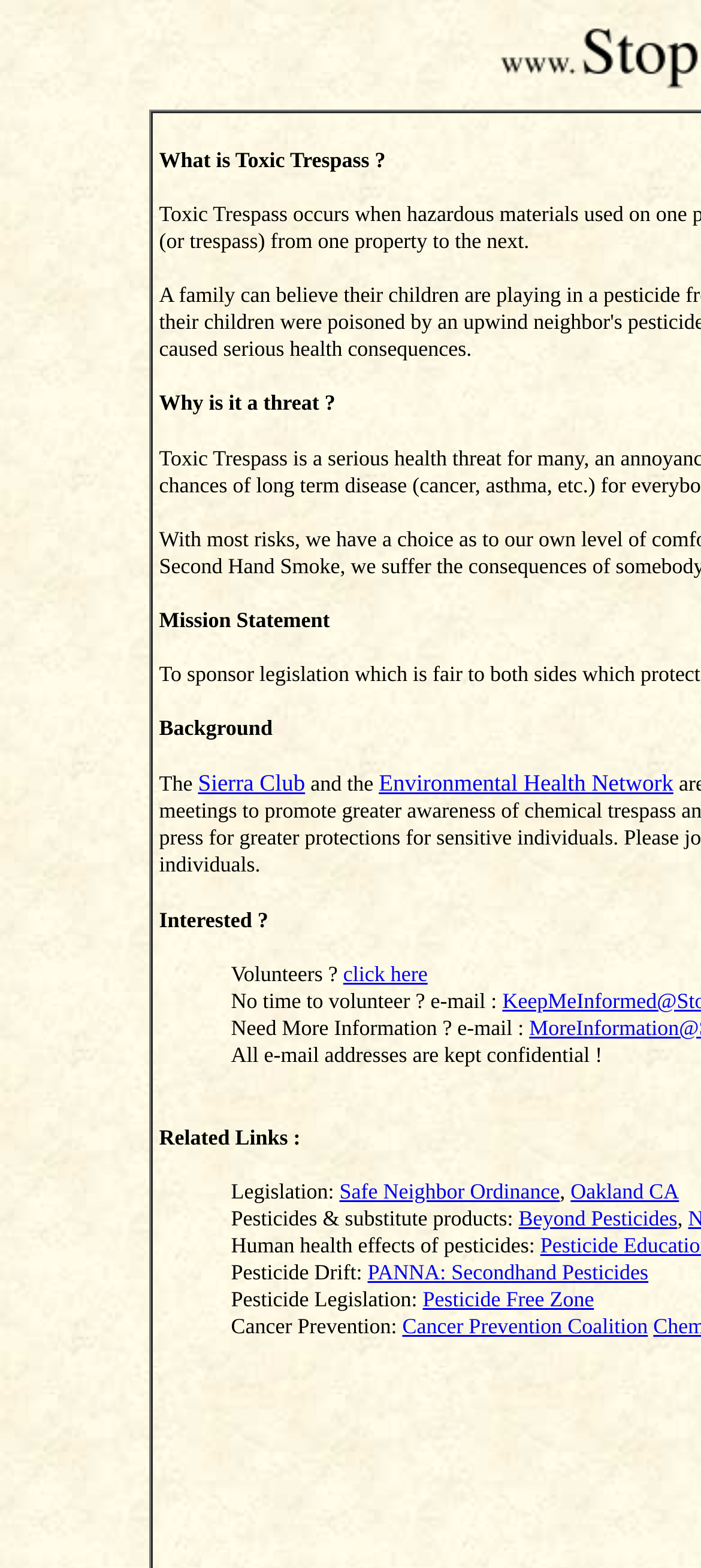Specify the bounding box coordinates of the area to click in order to follow the given instruction: "Find out how to volunteer by clicking here."

[0.49, 0.612, 0.61, 0.629]